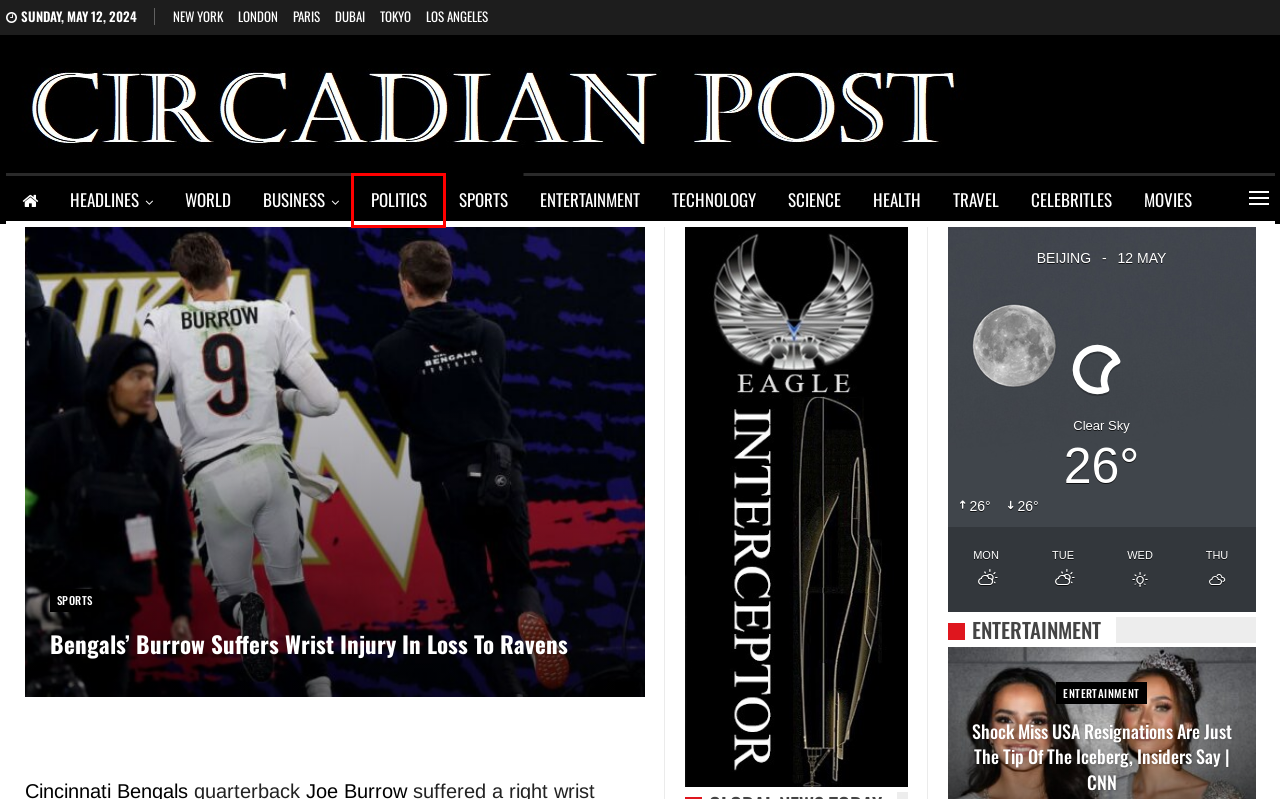Assess the screenshot of a webpage with a red bounding box and determine which webpage description most accurately matches the new page after clicking the element within the red box. Here are the options:
A. Dubai – Circadianpost
B. Entertainment – Circadianpost
C. Business – Circadianpost
D. Los Angeles – Circadianpost
E. Movies – Circadianpost
F. Health – Circadianpost
G. Headlines – Circadianpost
H. Politics – Circadianpost

H